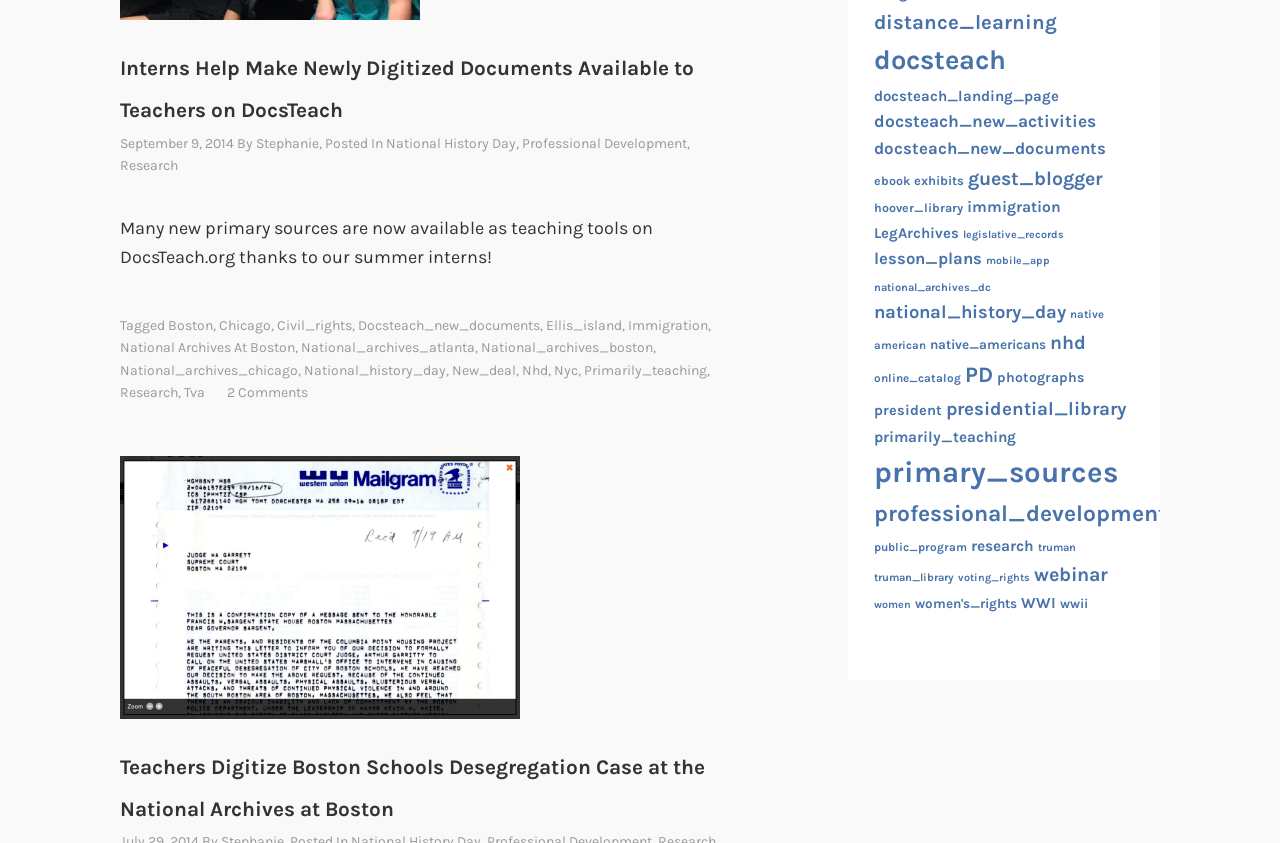Specify the bounding box coordinates of the area to click in order to follow the given instruction: "Browse the topics related to National History Day."

[0.682, 0.357, 0.832, 0.383]